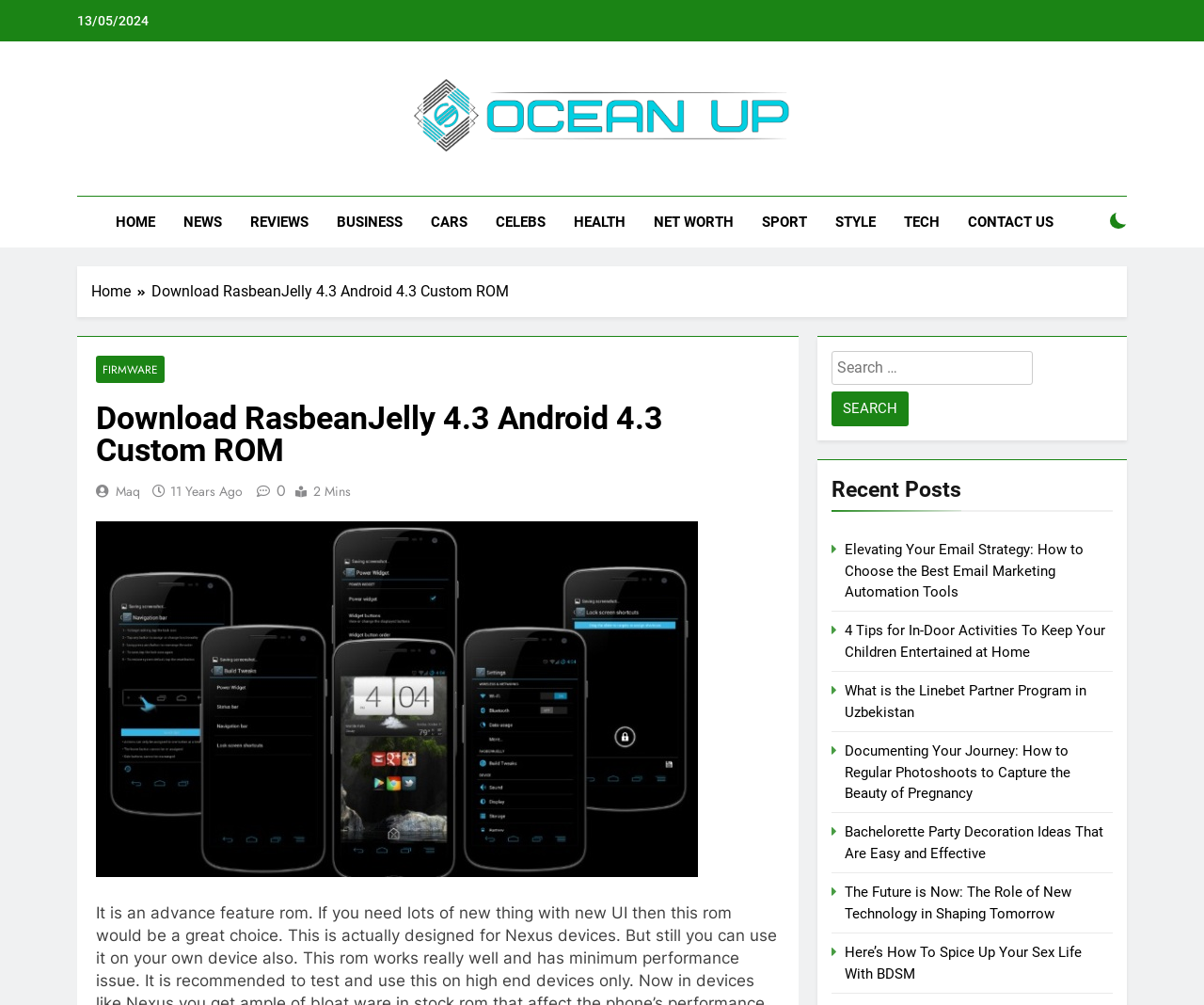Elaborate on the different components and information displayed on the webpage.

The webpage is about downloading a custom ROM, specifically RasbeanJelly 4.3 Android 4.3, designed for Nexus devices. At the top, there is a date "13/05/2024" and a link to "Oceanup.com" with an accompanying image. Below this, there is a tagline "Latest Tech News, How-To Guides, Save Games, App Downloads And More".

The main navigation menu is located at the top, with links to various categories such as "HOME", "NEWS", "REVIEWS", "BUSINESS", and more. There is also a checkbox at the top right corner.

The main content area is divided into two sections. On the left, there is a breadcrumb navigation with a link to "Home" and the current page title "Download RasbeanJelly 4.3 Android 4.3 Custom ROM". Below this, there is a header section with links to "FIRMWARE", "Maq", and "11 Years Ago" with a timestamp. There is also an image of the custom ROM and a button with a clock icon.

On the right side, there is a search bar with a label "Search for:" and a button to submit the search query. Below this, there is a heading "Recent Posts" followed by a list of six links to various articles, including "Elevating Your Email Strategy", "4 Tips for In-Door Activities", and more.